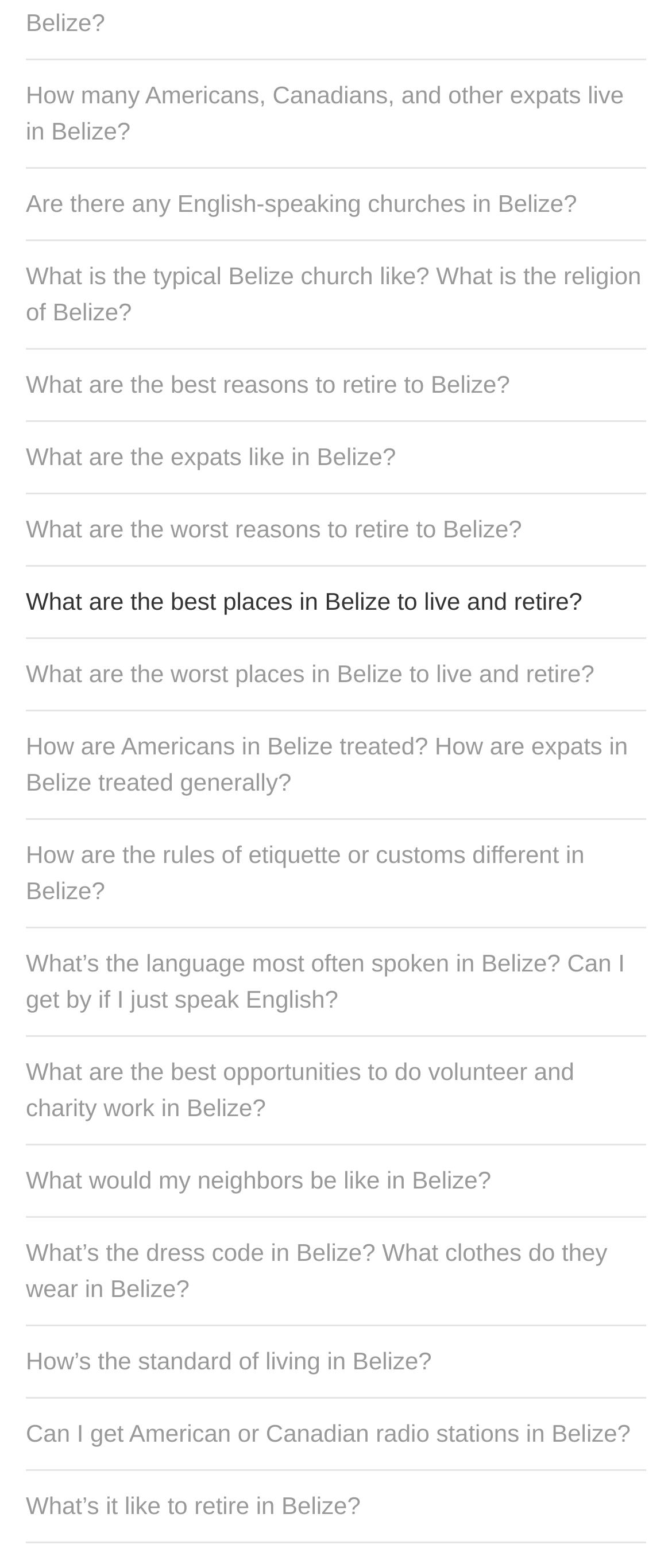Give a one-word or short-phrase answer to the following question: 
What is the topic of the links on this webpage?

Living in Belize